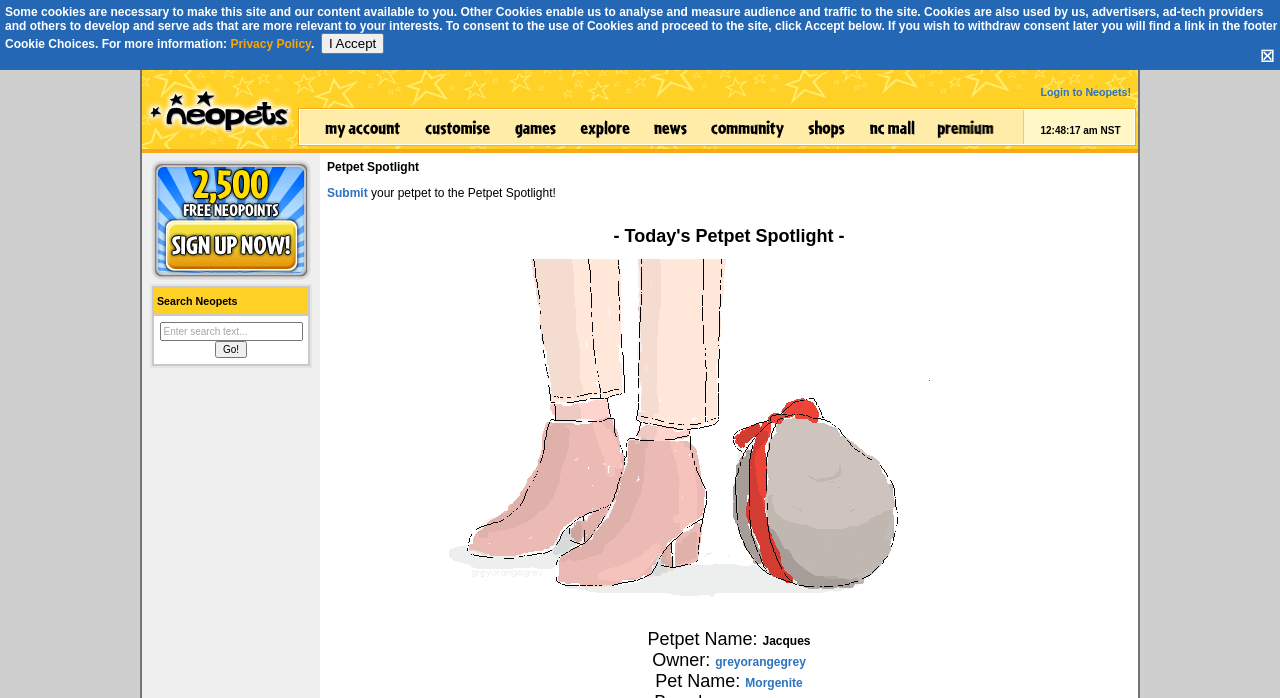Respond to the following query with just one word or a short phrase: 
What is the name of the Petpet?

Jacques